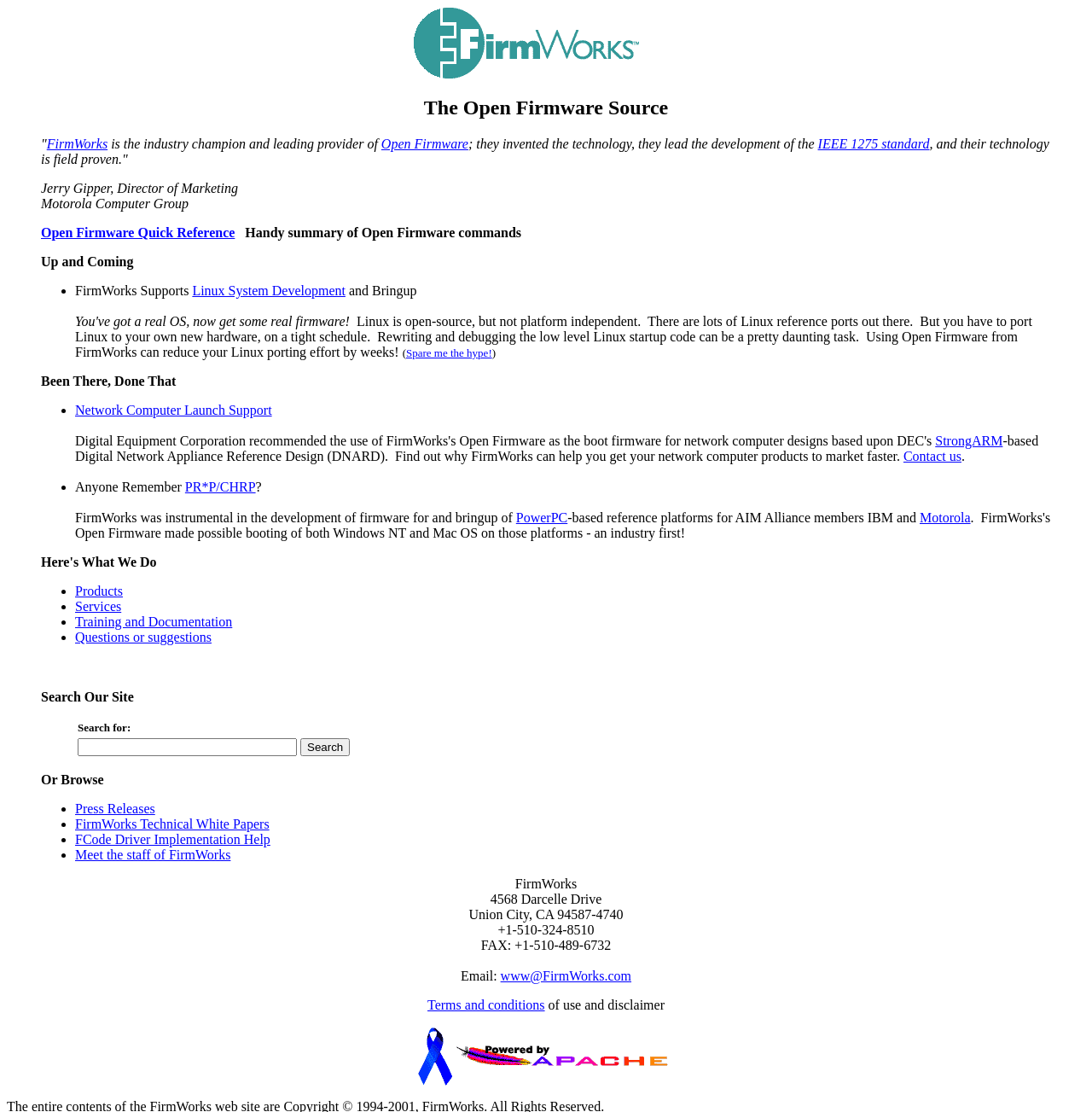Could you highlight the region that needs to be clicked to execute the instruction: "Click the 'FirmWorks' link"?

[0.043, 0.123, 0.099, 0.136]